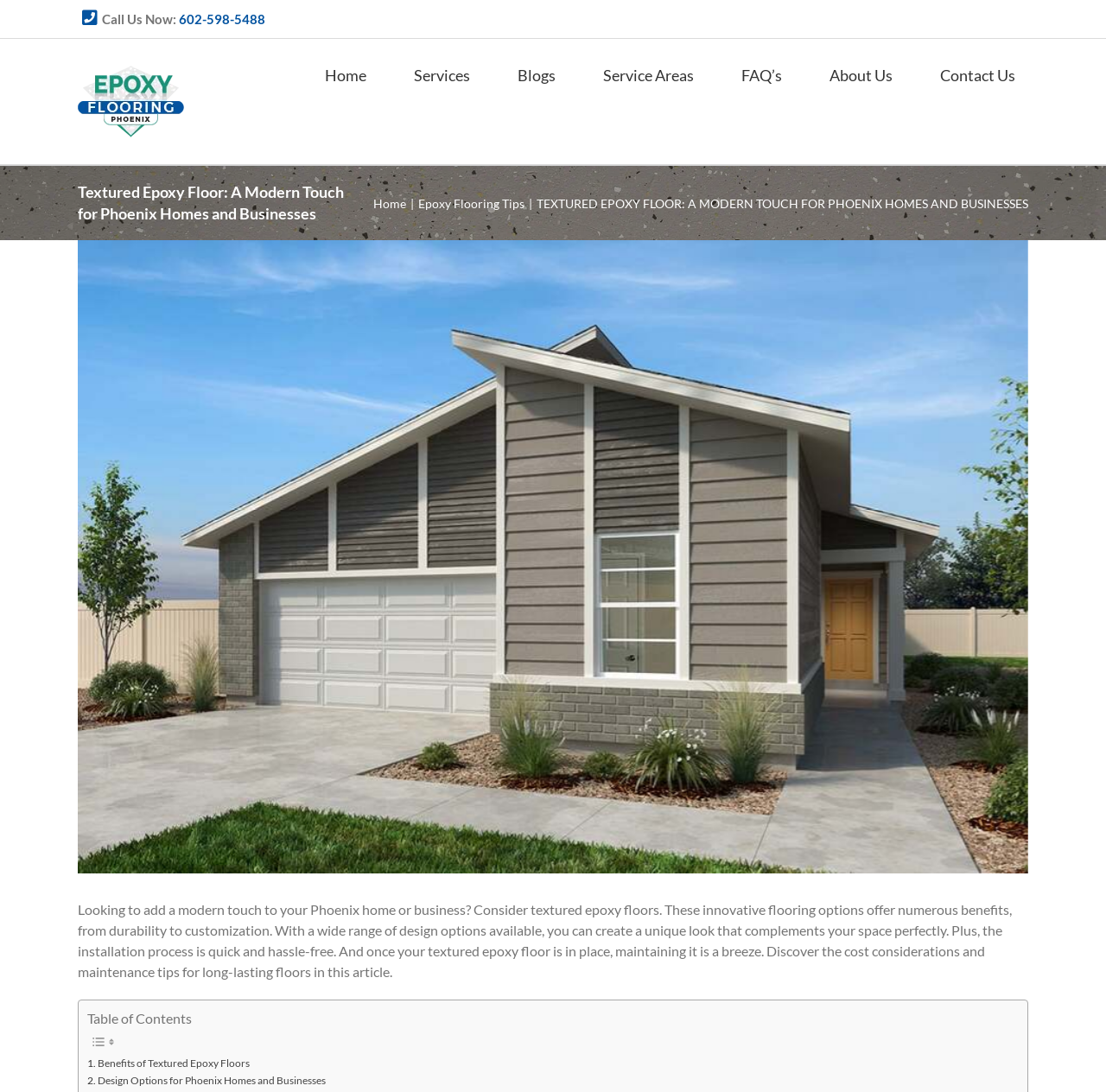Identify the bounding box coordinates for the UI element that matches this description: "Benefits of Textured Epoxy Floors".

[0.079, 0.966, 0.226, 0.982]